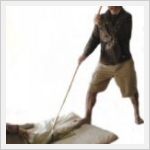Analyze the image and answer the question with as much detail as possible: 
What is the goal of this massage environment?

The serene and focused atmosphere of the massage environment is intentionally designed to promote relaxation and healing. The therapist's professional setup and the client's comfortable position all contribute to a calming ambiance, ideal for reducing stress and improving overall well-being.